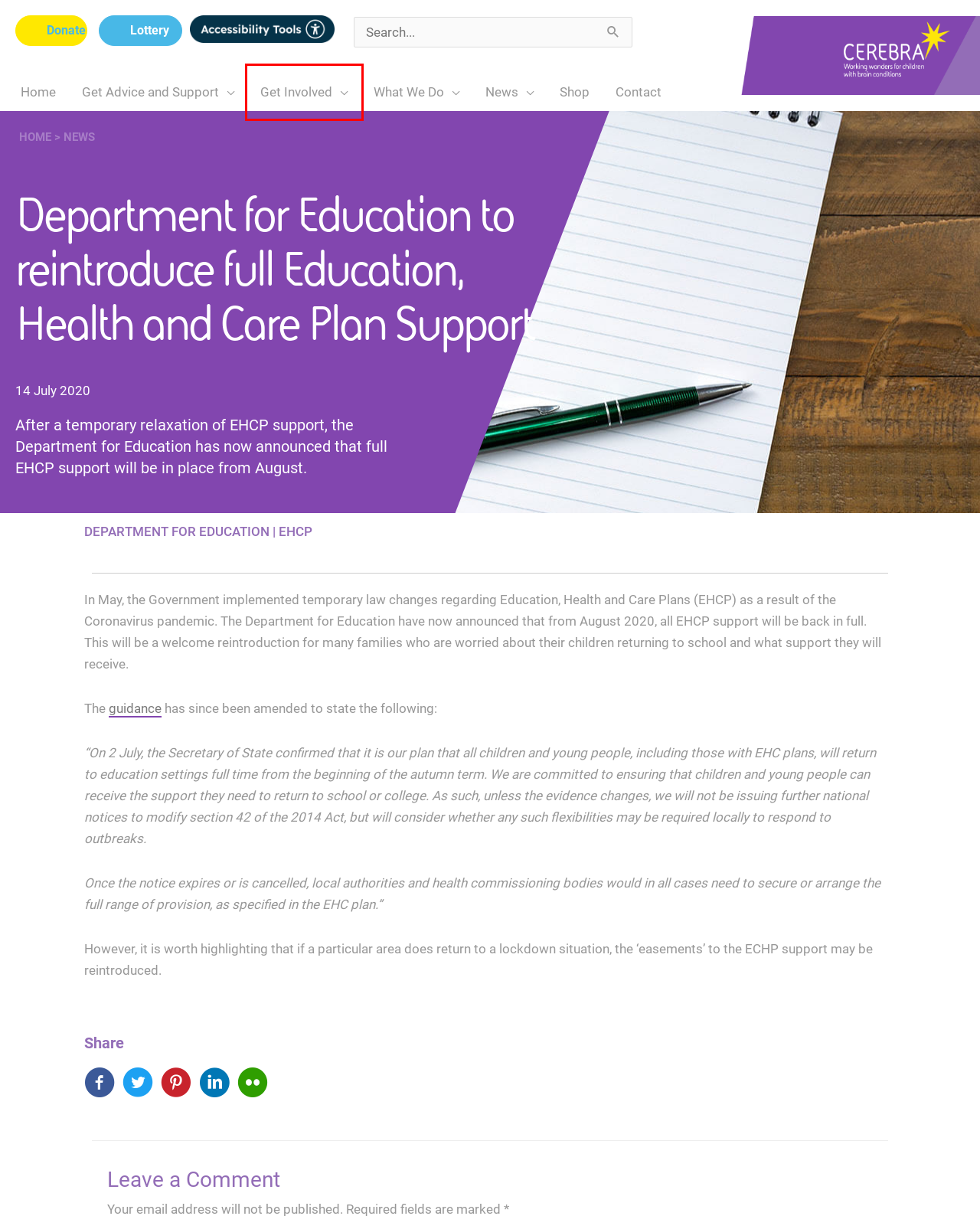Given a screenshot of a webpage with a red rectangle bounding box around a UI element, select the best matching webpage description for the new webpage that appears after clicking the highlighted element. The candidate descriptions are:
A. Donate - Cerebra
B. Contact - Cerebra
C. Get Advice and Support - Cerebra
D. What We Do - Cerebra
E. CIC Shop - Cerebra
F. Cerebra - Working with you and your amazing child
G. Department for Education  - Cerebra
H. Get Involved - Cerebra

H